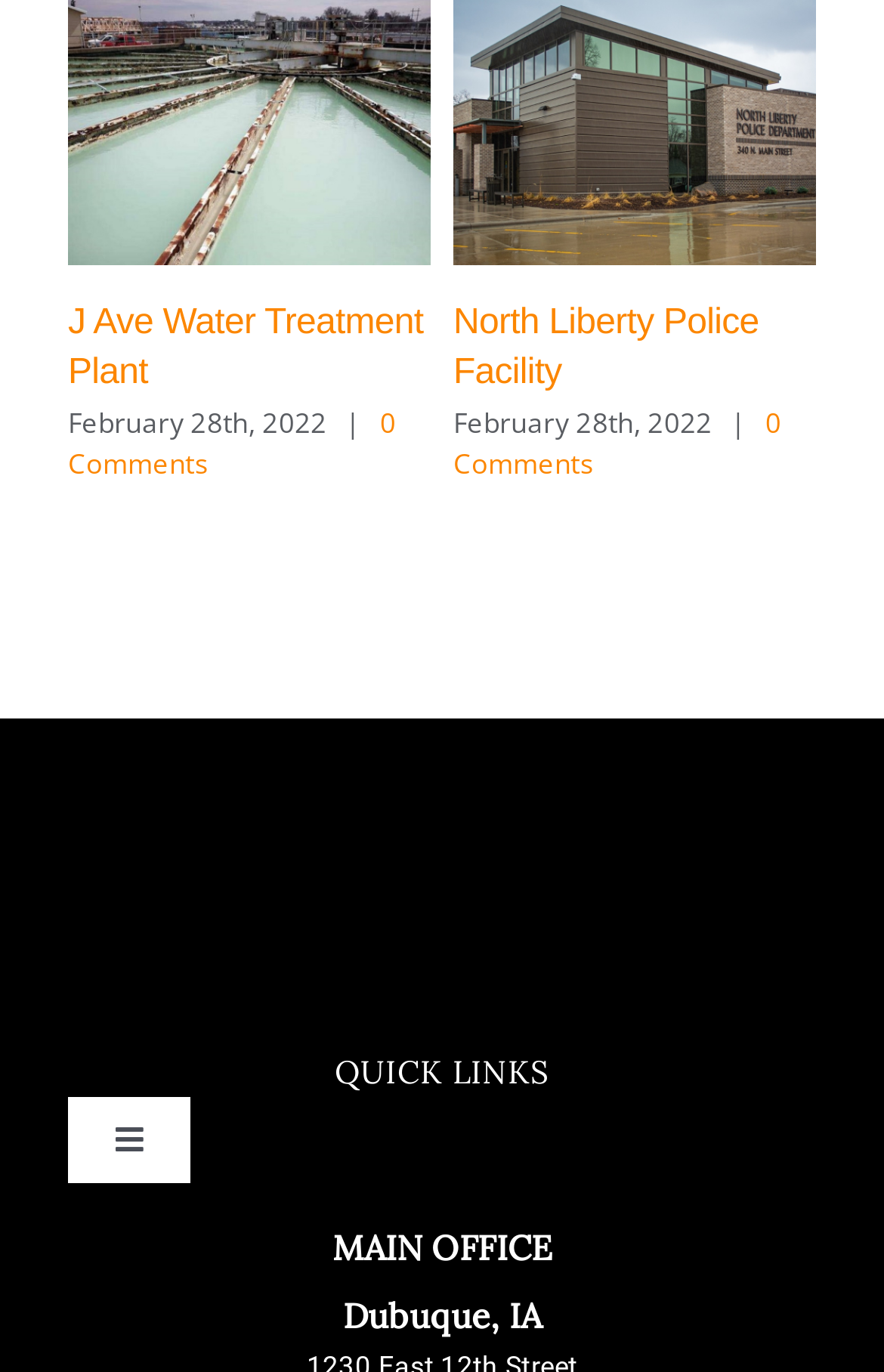Provide a brief response in the form of a single word or phrase:
What is the date mentioned?

February 28th, 2022